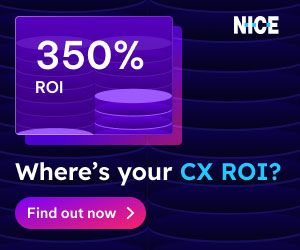Give a thorough caption for the picture.

The image features a vibrant and eye-catching promotional graphic from NICE, highlighting an impressive 350% return on investment (ROI) related to customer experience (CX). The design incorporates a gradient of purple hues along with graphical elements resembling stacked coins, emphasizing financial growth and profitability. The bold text asks the question, "Where’s your CX ROI?" inviting viewers to engage further. A prominent call-to-action button encourages users to "Find out now," suggesting a pathway to discover personalized insights or solutions related to improving customer experience metrics. This promotional material effectively conveys the potential value of leveraging NICE's offerings in optimizing customer experiences and achieving significant returns.